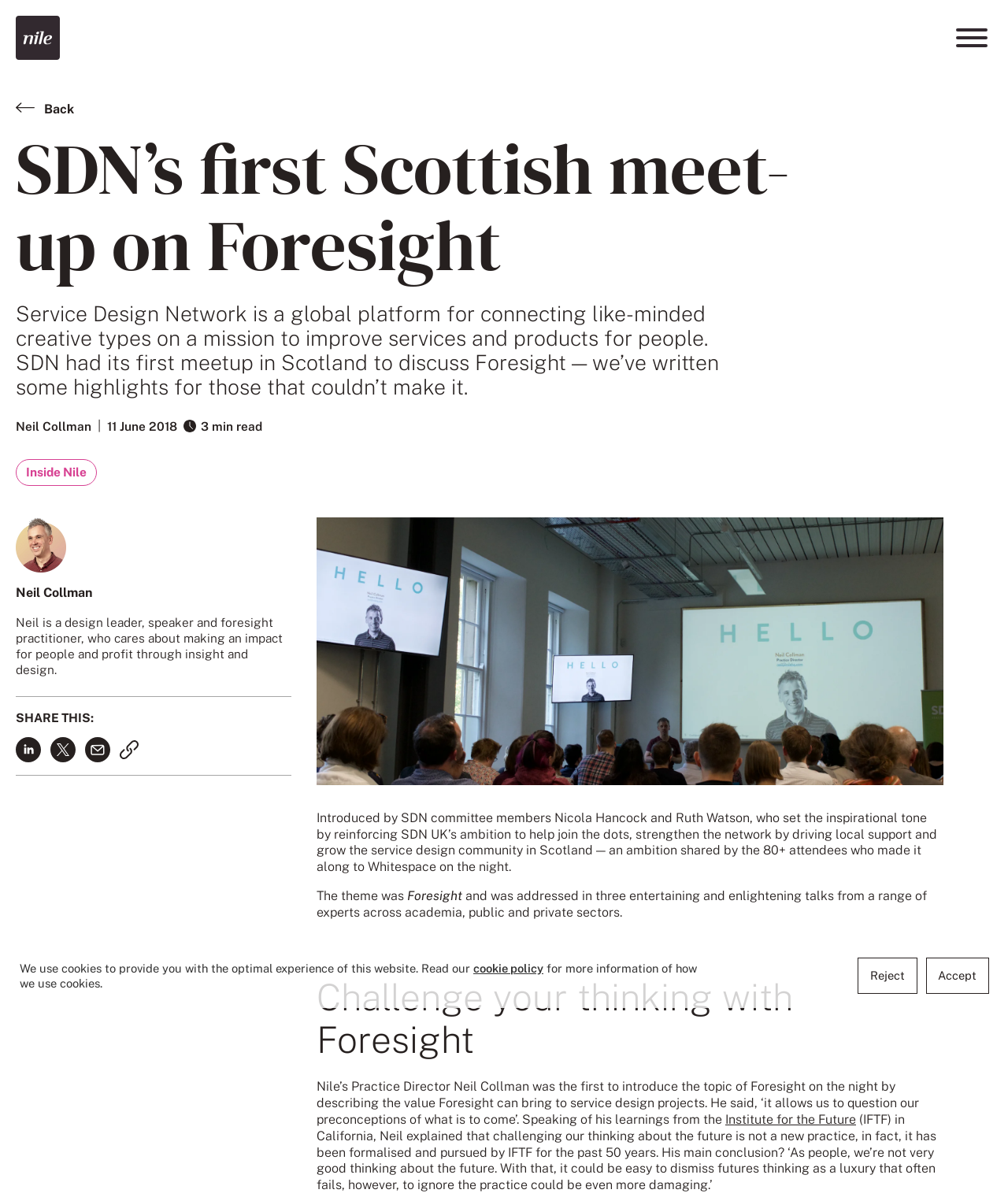Who is the Practice Director of Nile?
Using the information from the image, answer the question thoroughly.

I found the answer by examining the text elements on the webpage, specifically the ones that mention 'Neil Collman' and 'Practice Director of Nile'. The text 'Neil is a design leader, speaker and foresight practitioner, who cares about making an impact for people and profit through insight and design.' suggests that Neil Collman is the Practice Director of Nile.